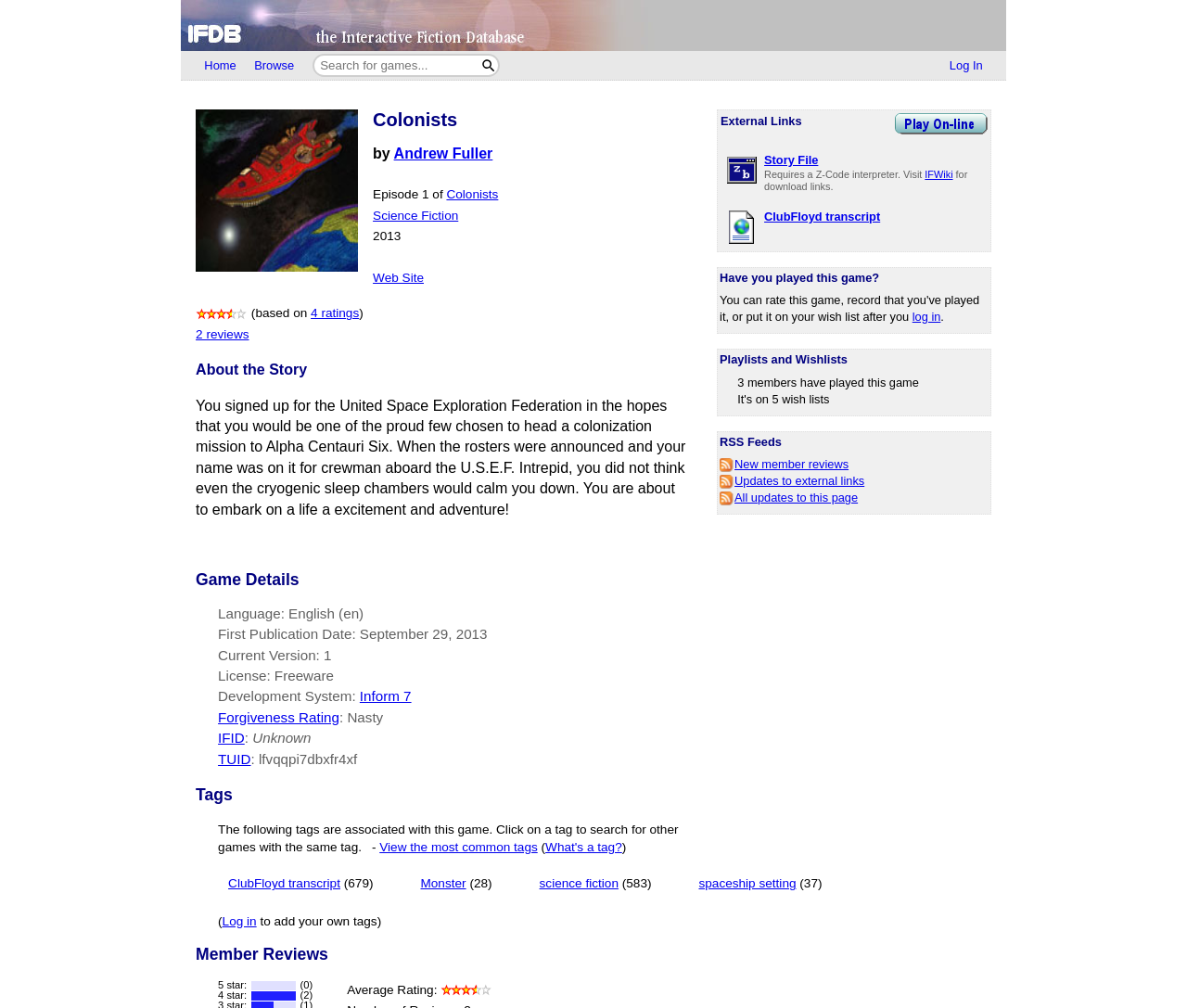Please pinpoint the bounding box coordinates for the region I should click to adhere to this instruction: "Search for games".

[0.264, 0.055, 0.403, 0.074]